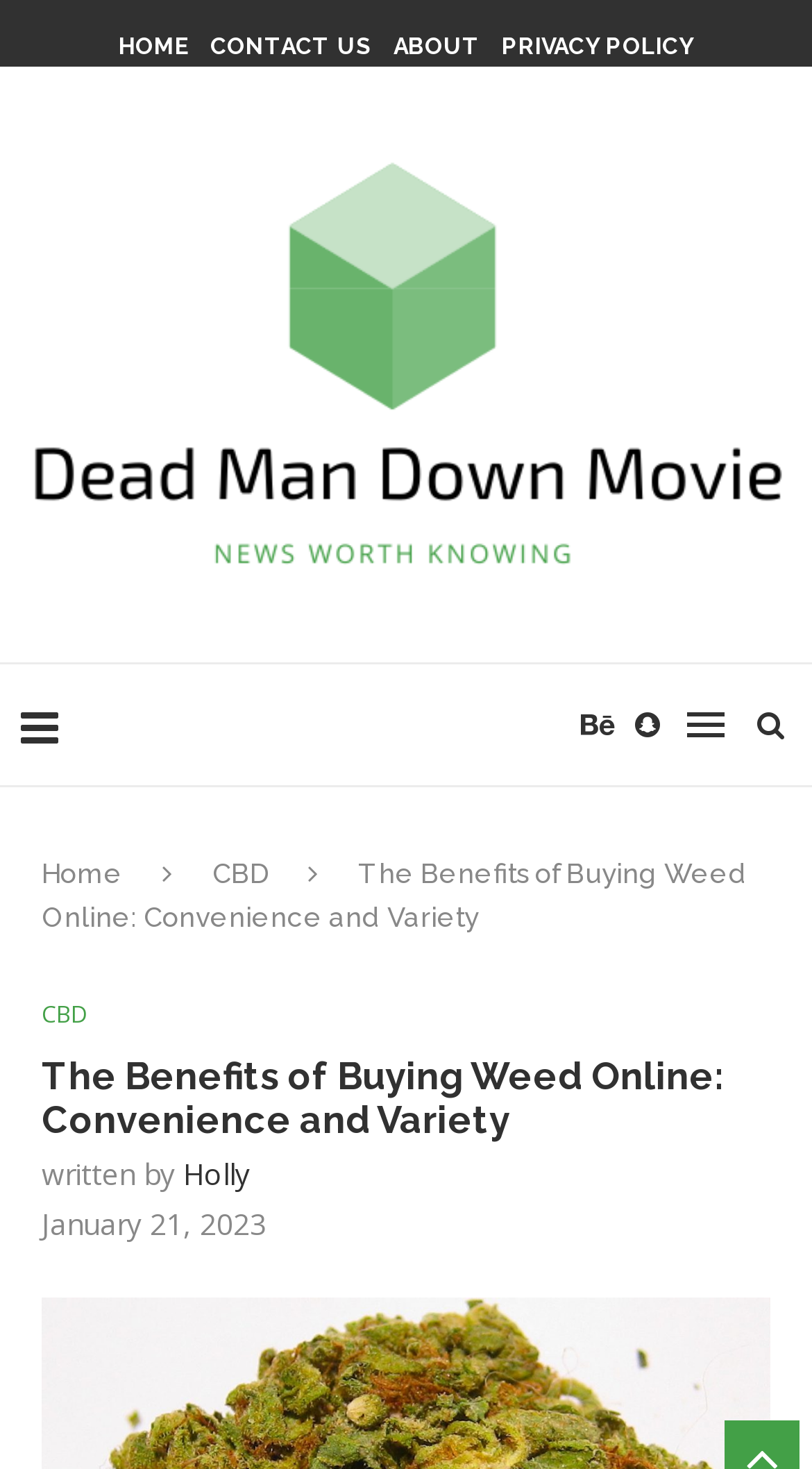Answer this question in one word or a short phrase: How many social media links are there?

4